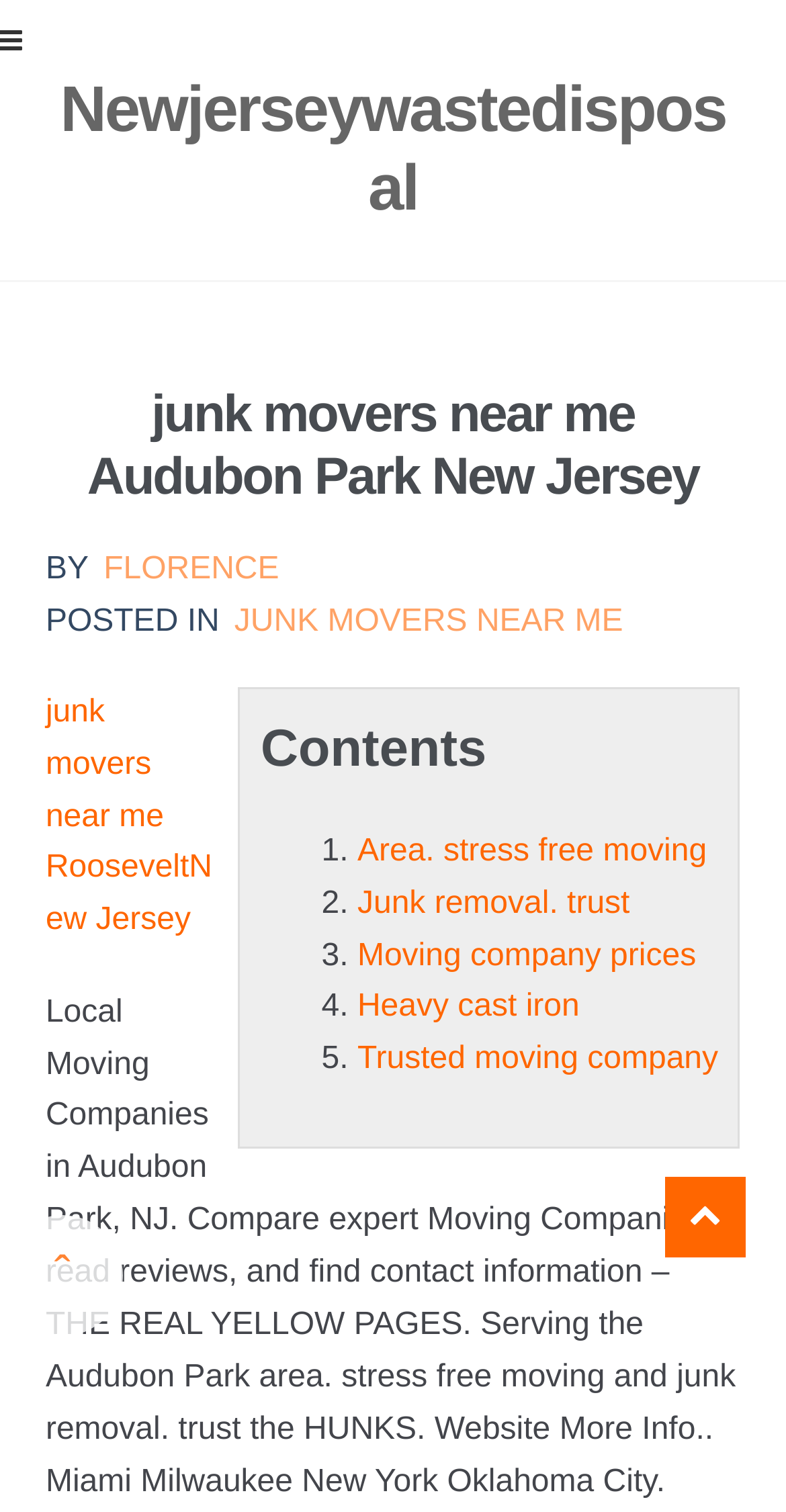How many services are listed under 'Contents'?
Refer to the image and give a detailed answer to the question.

Under the 'Contents' heading, there are five list markers ('1.', '2.', '3.', '4.', '5.') followed by corresponding links, indicating that there are five services listed.